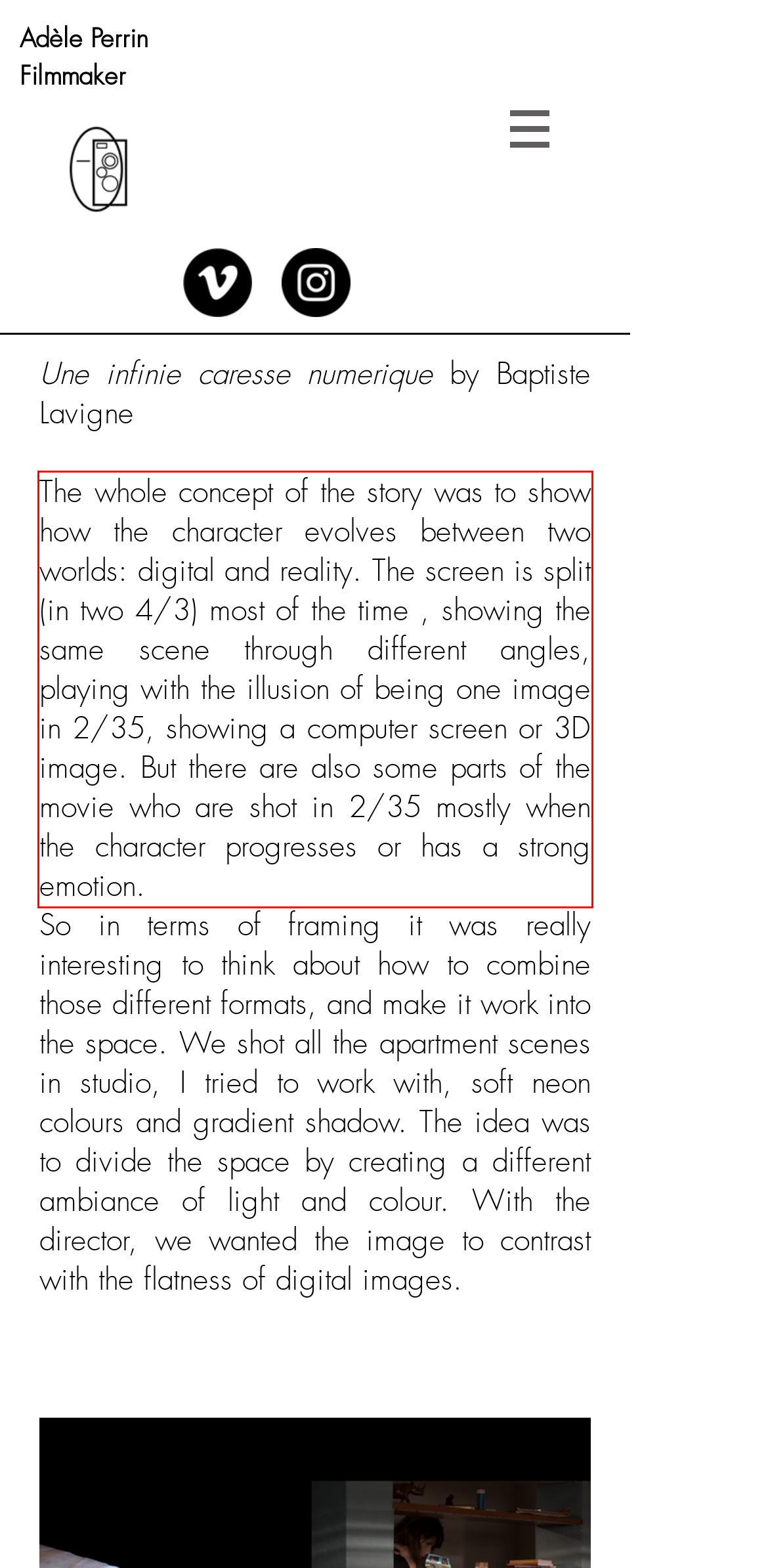Identify the red bounding box in the webpage screenshot and perform OCR to generate the text content enclosed.

The whole concept of the story was to show how the character evolves between two worlds: digital and reality. The screen is split (in two 4/3) most of the time , showing the same scene through different angles, playing with the illusion of being one image in 2/35, showing a computer screen or 3D image. But there are also some parts of the movie who are shot in 2/35 mostly when the character progresses or has a strong emotion.